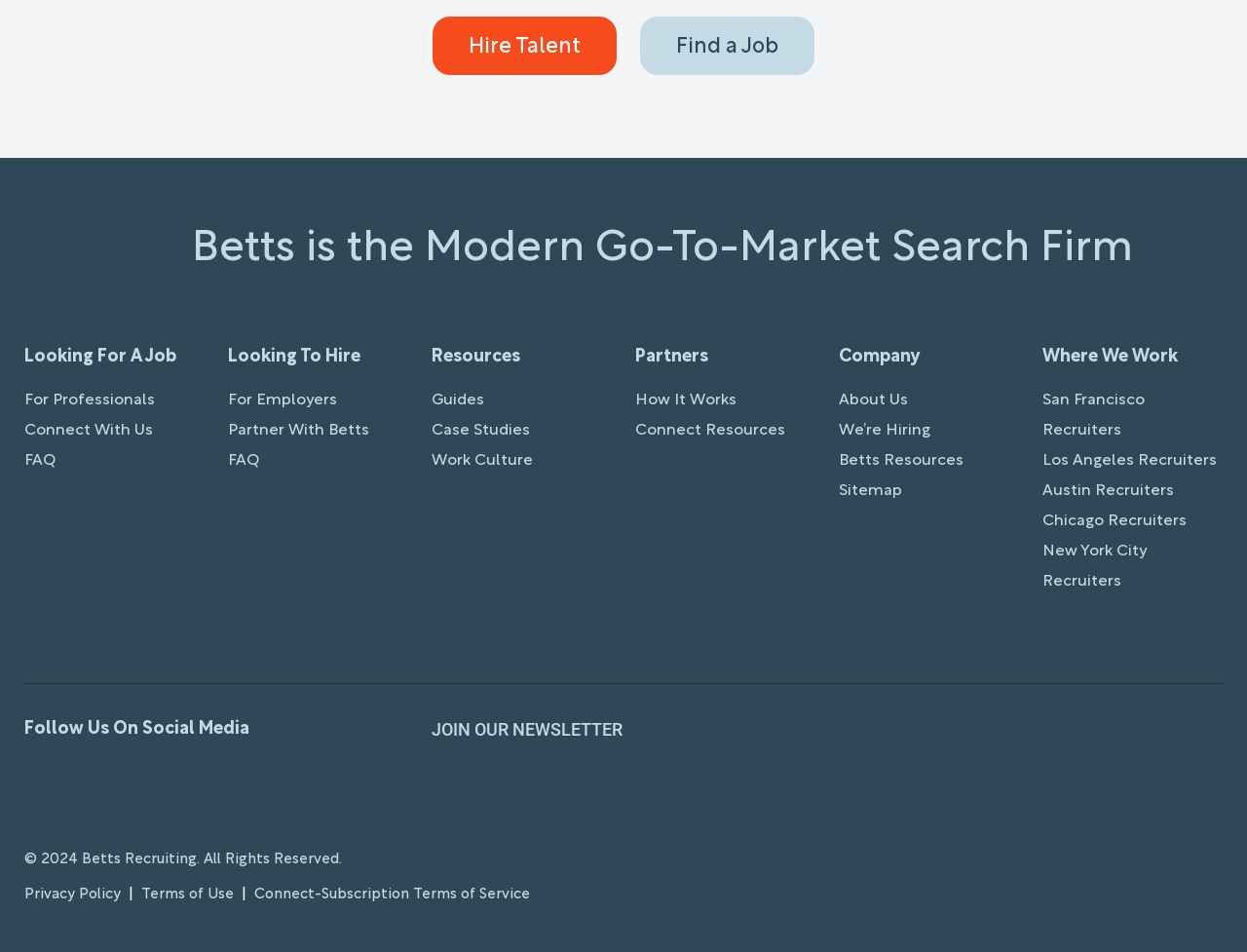Respond to the following query with just one word or a short phrase: 
What type of resources are provided by the company?

Guides, Case Studies, Work Culture